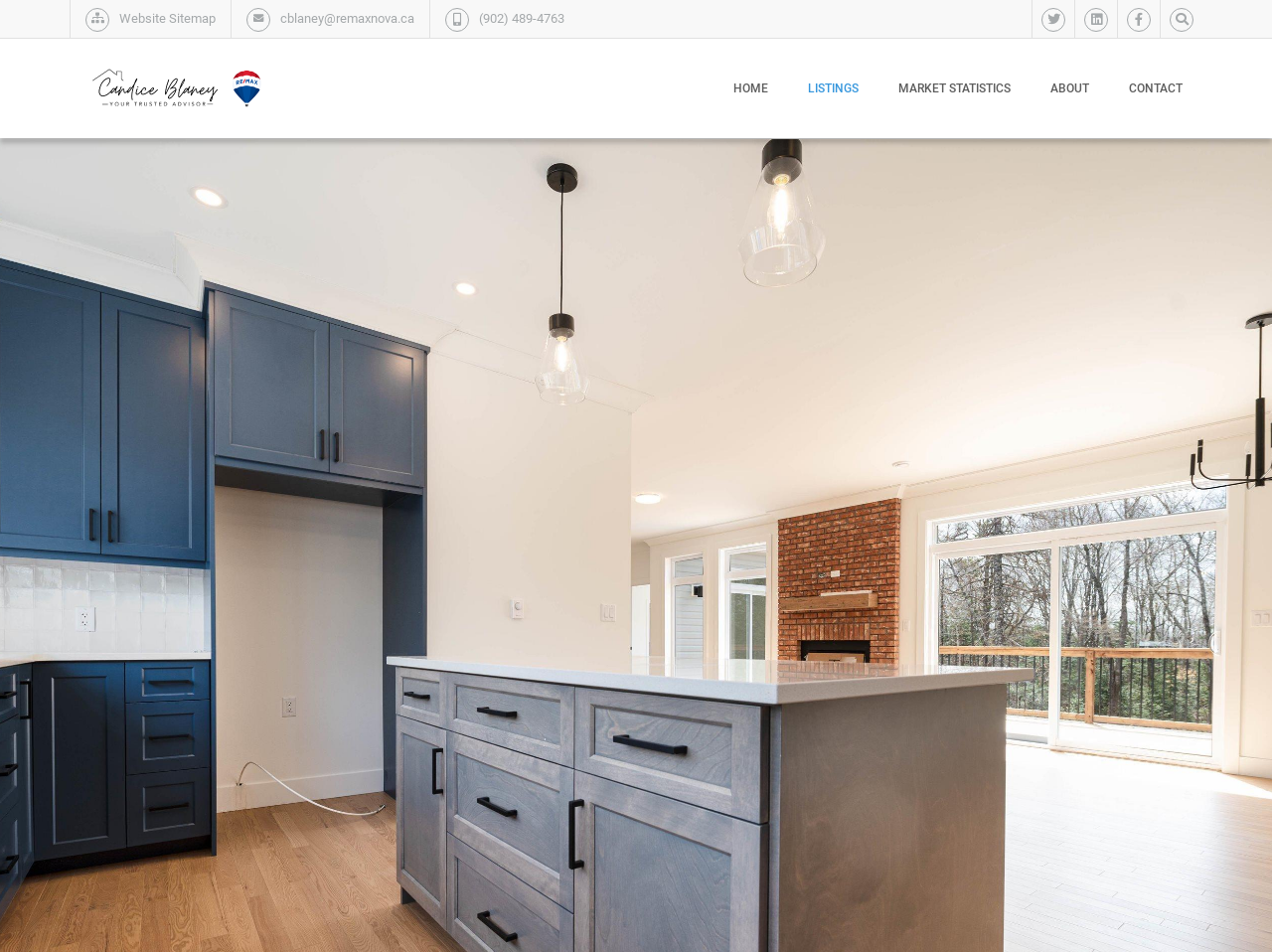Can you provide the bounding box coordinates for the element that should be clicked to implement the instruction: "Click the HOME button"?

[0.561, 0.041, 0.62, 0.145]